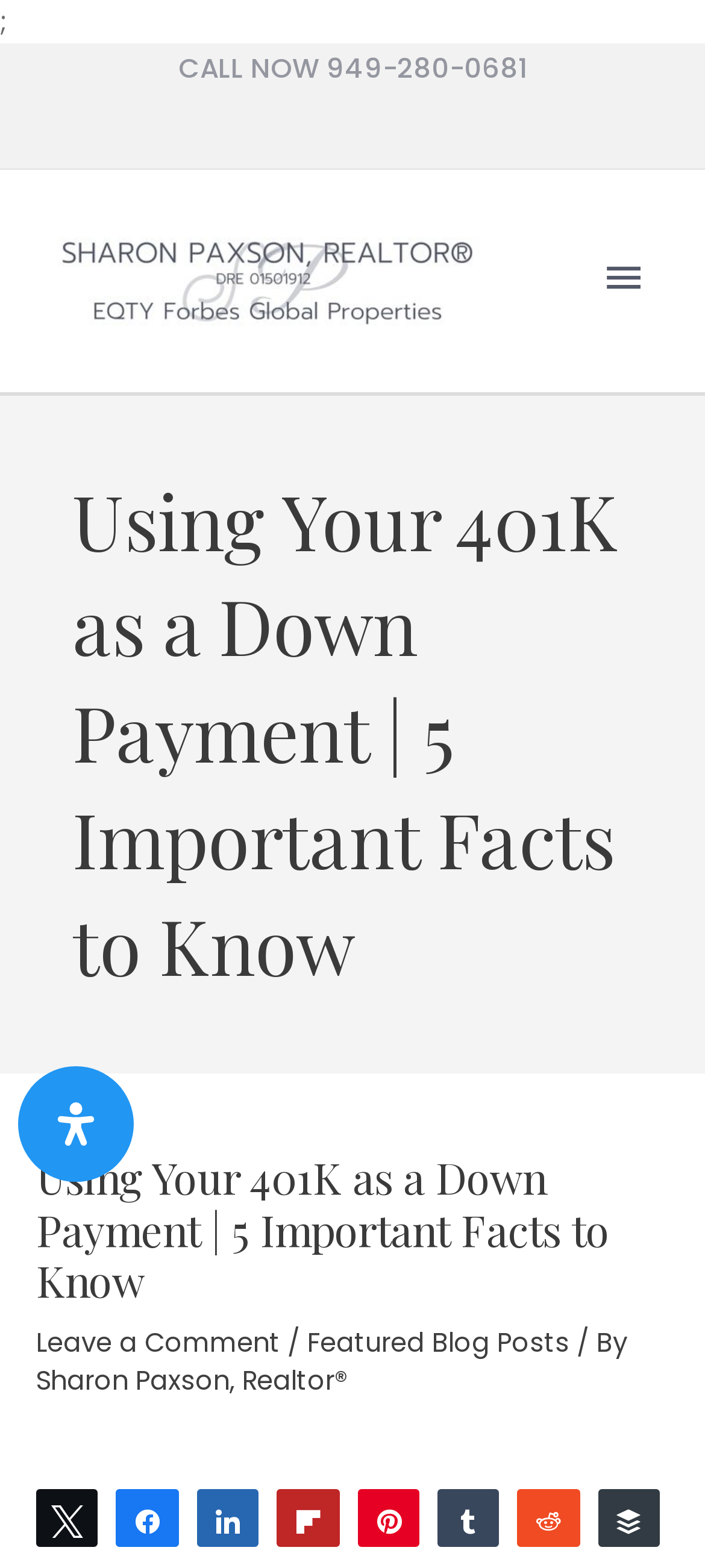Identify the bounding box coordinates for the region of the element that should be clicked to carry out the instruction: "Open the main menu". The bounding box coordinates should be four float numbers between 0 and 1, i.e., [left, top, right, bottom].

[0.821, 0.149, 0.949, 0.209]